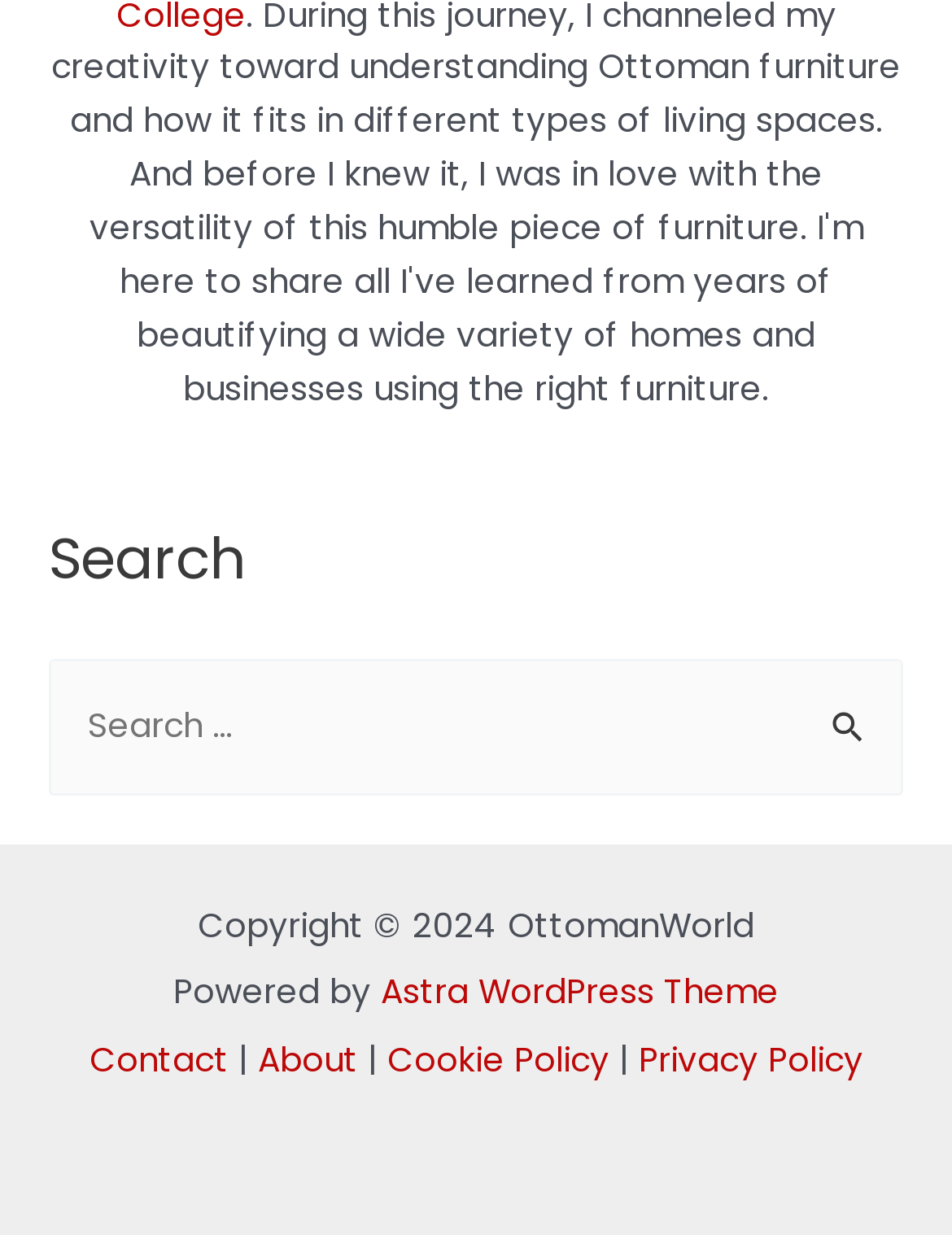Determine the bounding box coordinates for the UI element matching this description: "Cookie Policy".

[0.406, 0.84, 0.64, 0.877]